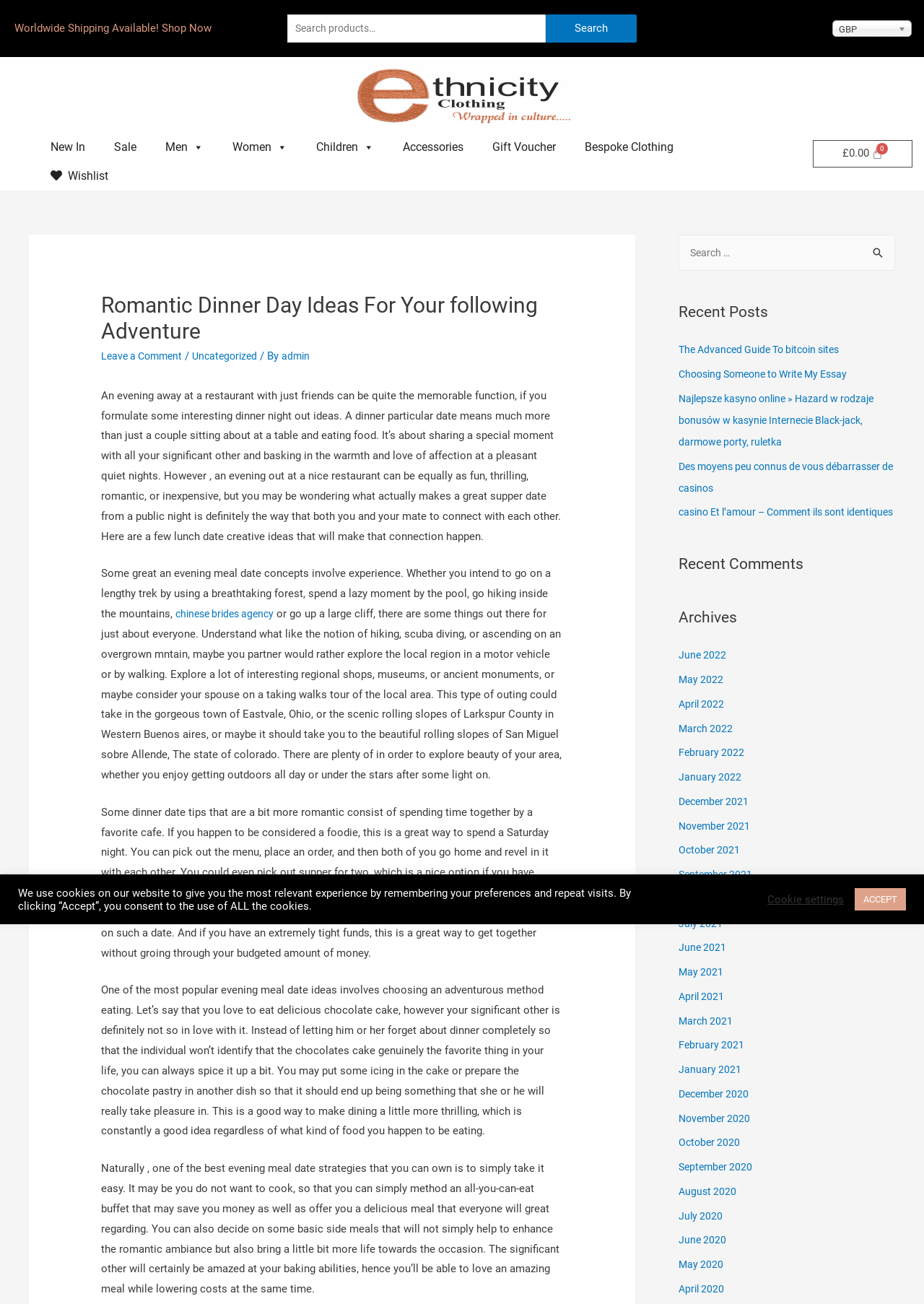What is the currency used on this website?
Carefully analyze the image and provide a thorough answer to the question.

I found the currency used on this website by looking at the top-right corner of the webpage, where it says 'GBP'. This suggests that the website uses British Pounds as its currency.